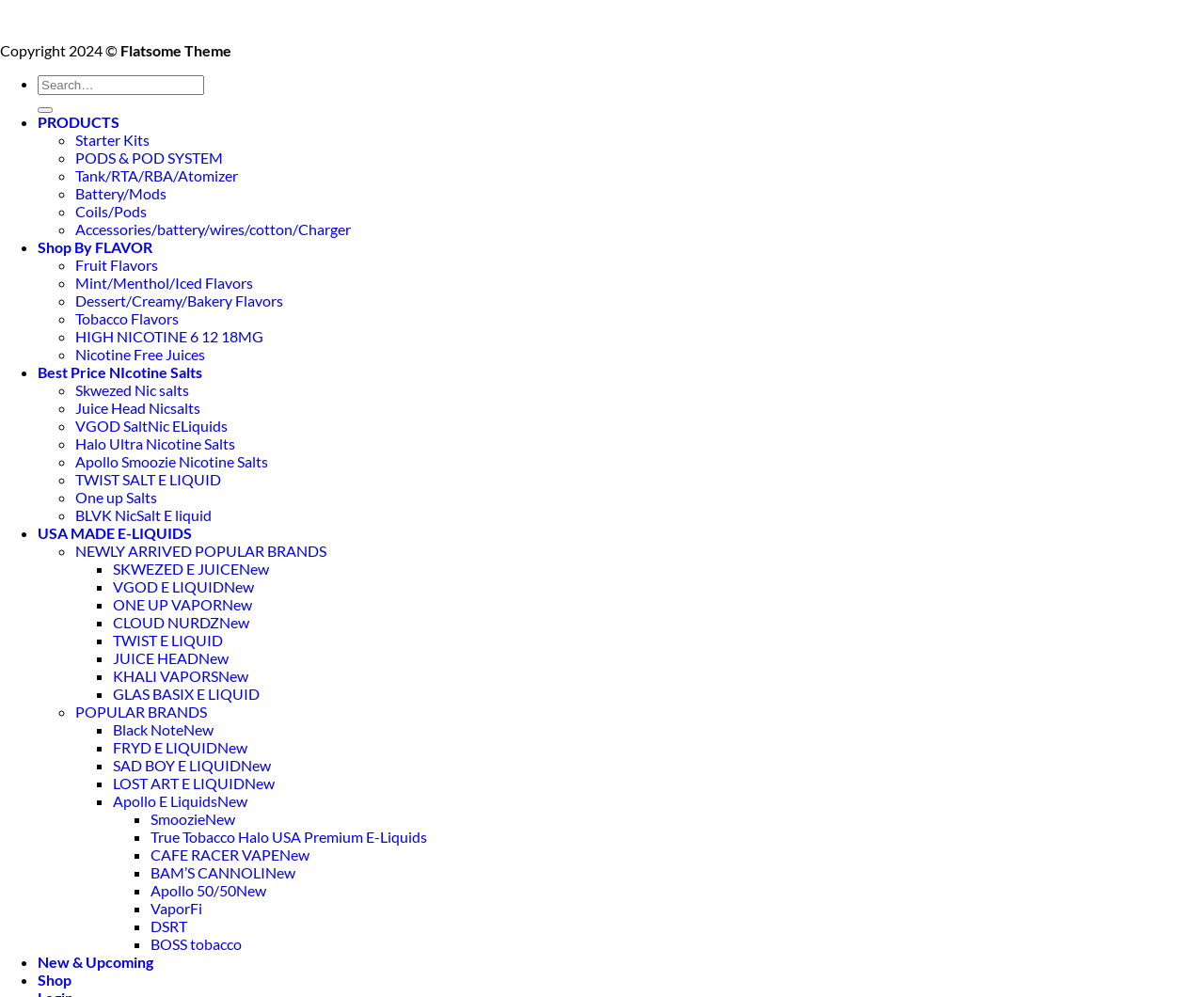Identify the bounding box coordinates of the element that should be clicked to fulfill this task: "View Starter Kits". The coordinates should be provided as four float numbers between 0 and 1, i.e., [left, top, right, bottom].

[0.062, 0.131, 0.124, 0.149]